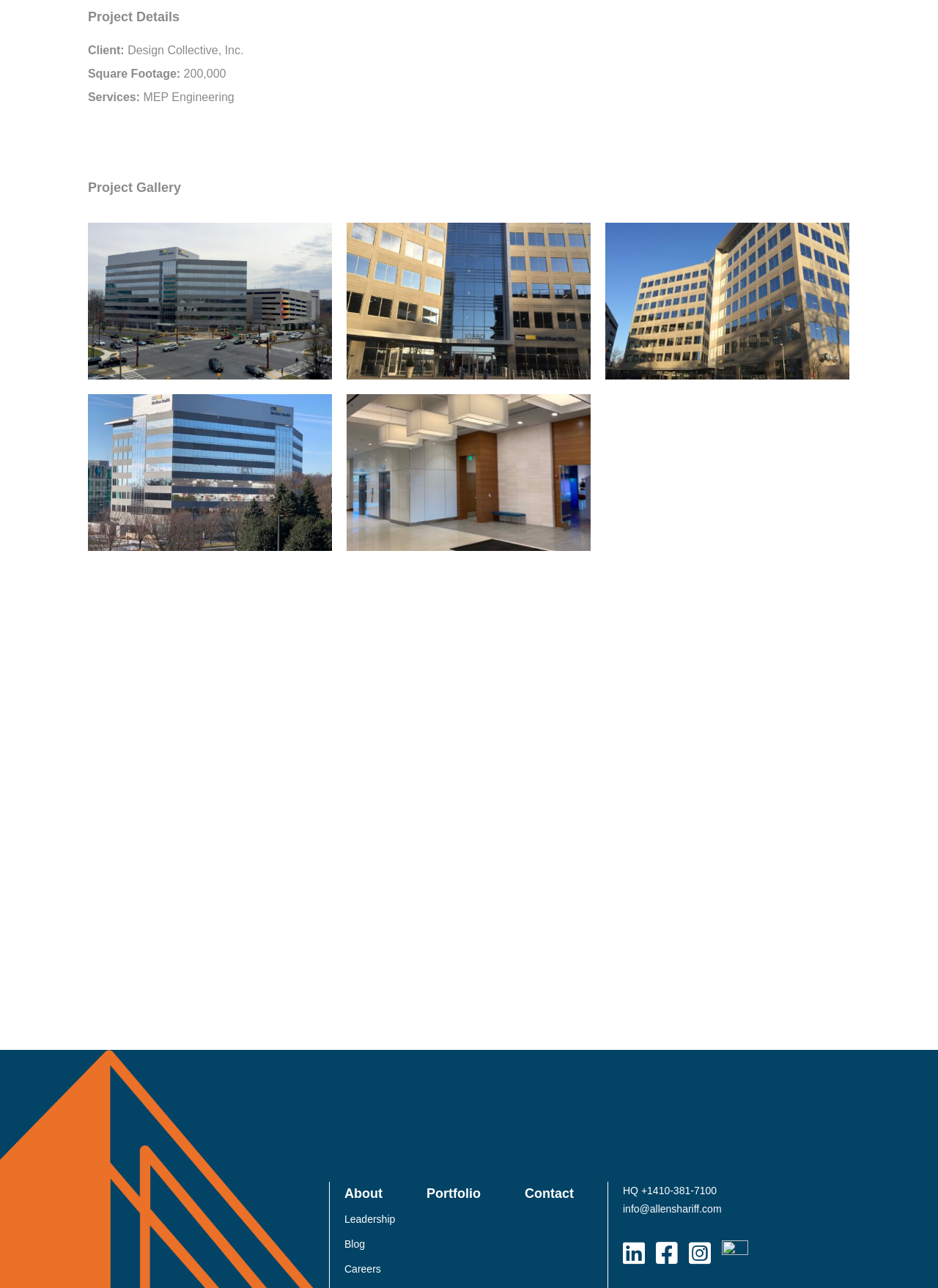Please analyze the image and provide a thorough answer to the question:
How many images are in the project gallery?

The project gallery section contains 5 images, which are 'howard hughes_pic2', 'howard hughes_pic3', 'howard hughes_pic4', 'IMG_2854', and 'IMG_2860'.